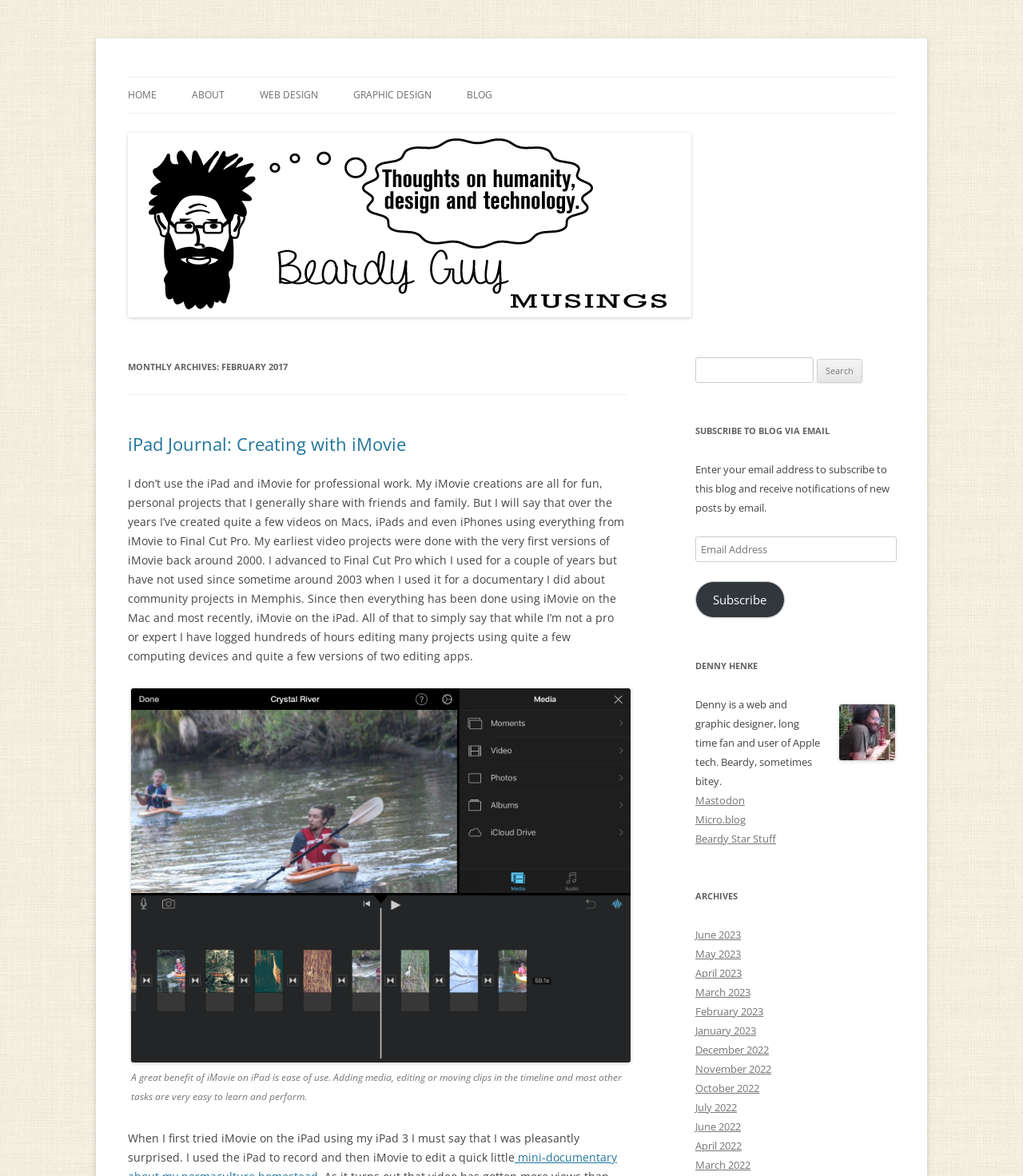Find the bounding box coordinates for the area that must be clicked to perform this action: "Click on the 'HOME' link".

[0.125, 0.066, 0.153, 0.096]